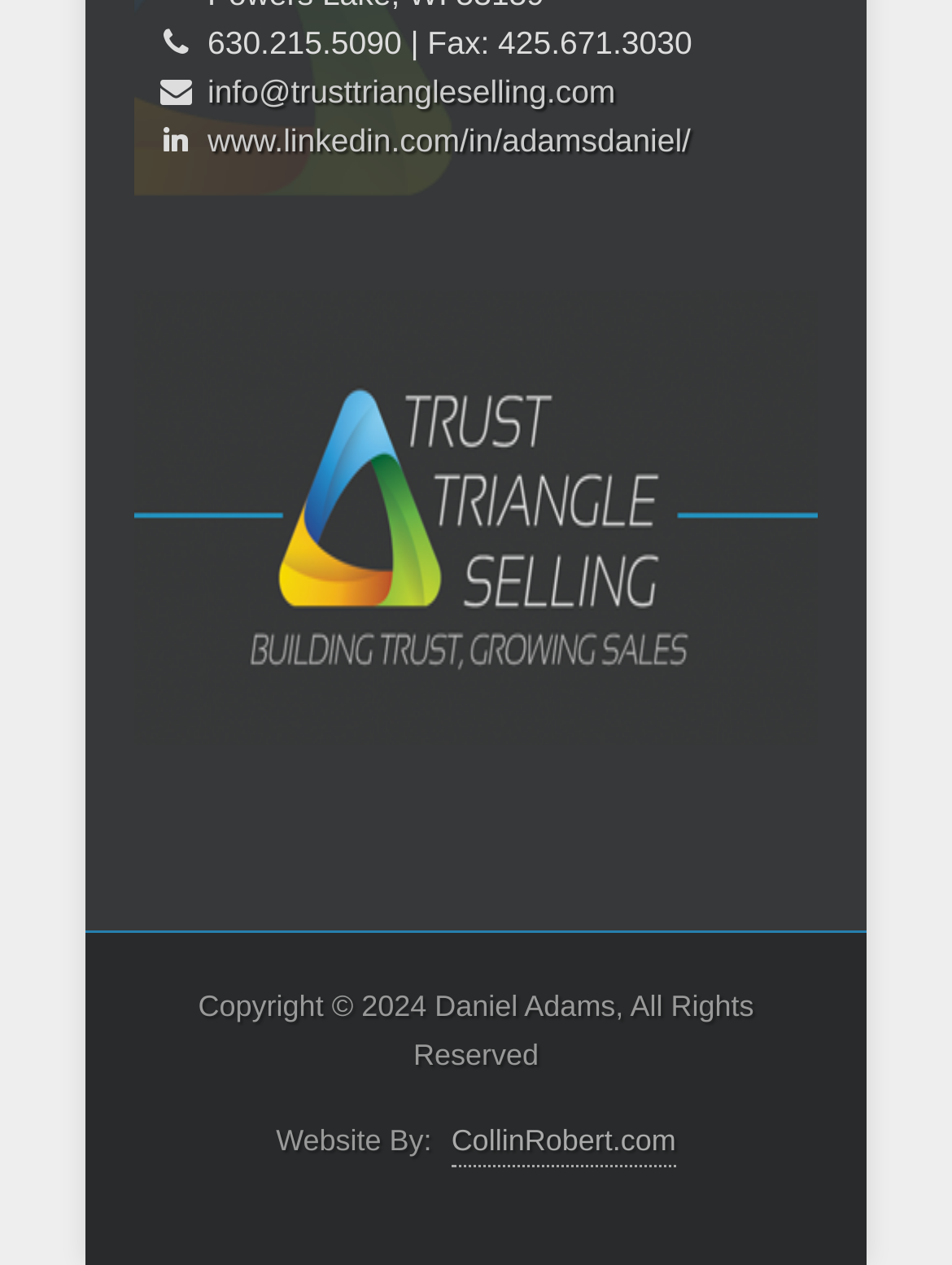Identify the bounding box coordinates for the UI element described as follows: "info@trusttriangleselling.com". Ensure the coordinates are four float numbers between 0 and 1, formatted as [left, top, right, bottom].

[0.218, 0.057, 0.646, 0.086]